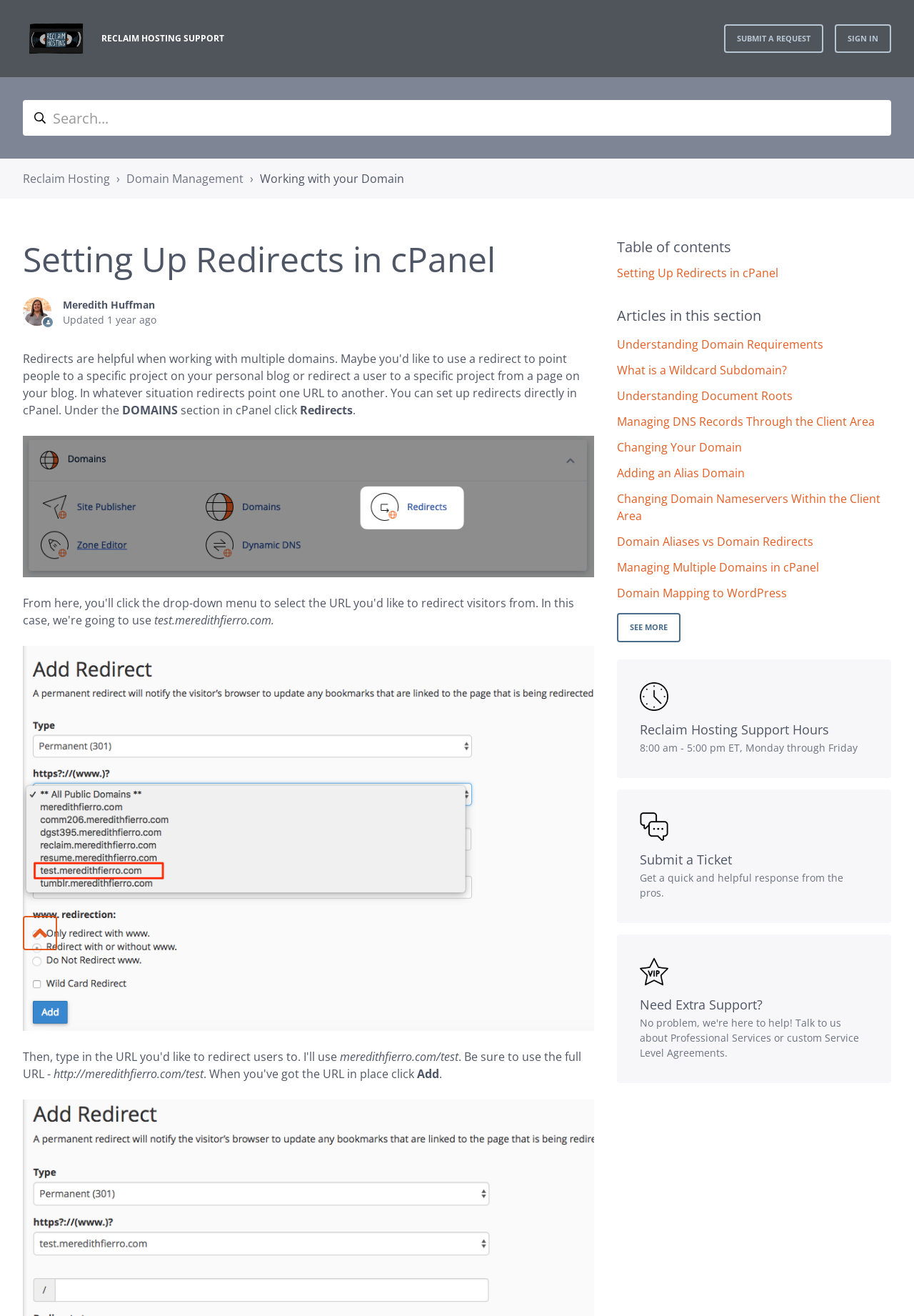Highlight the bounding box coordinates of the element you need to click to perform the following instruction: "Visit FAPESP website."

None